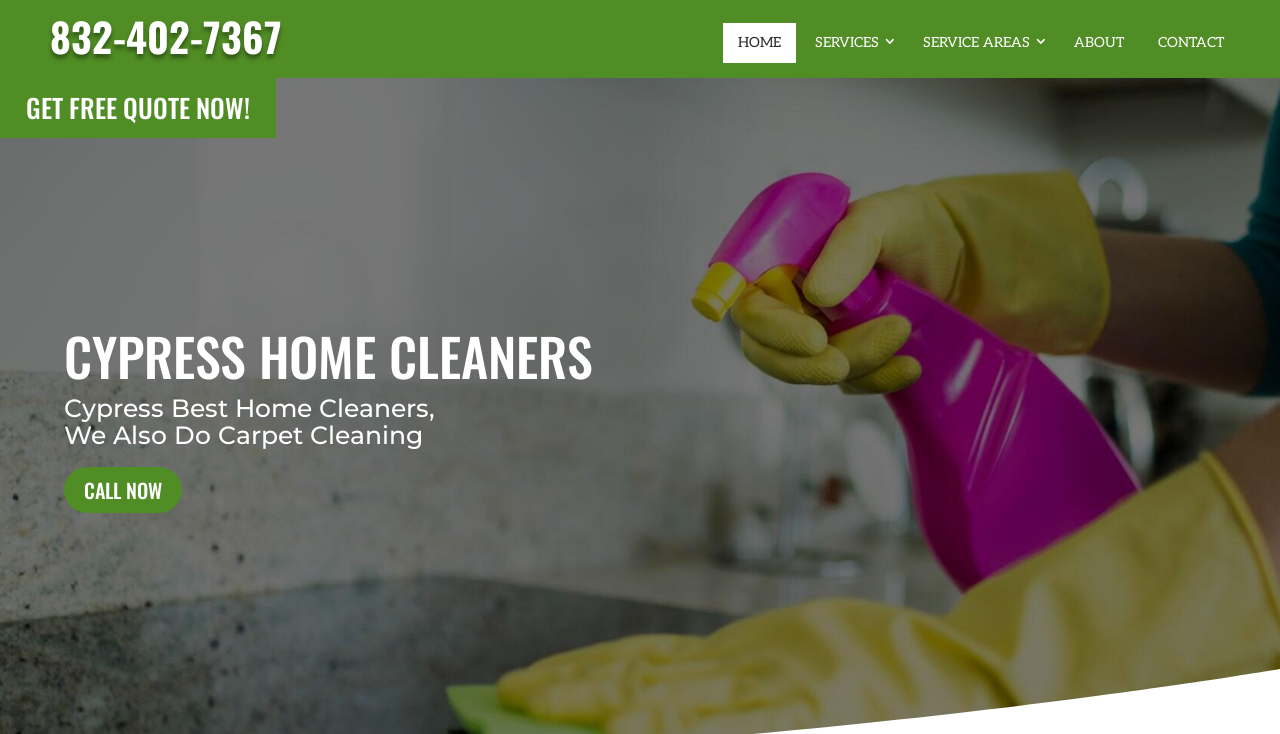How many main navigation links are there?
Using the visual information, answer the question in a single word or phrase.

5